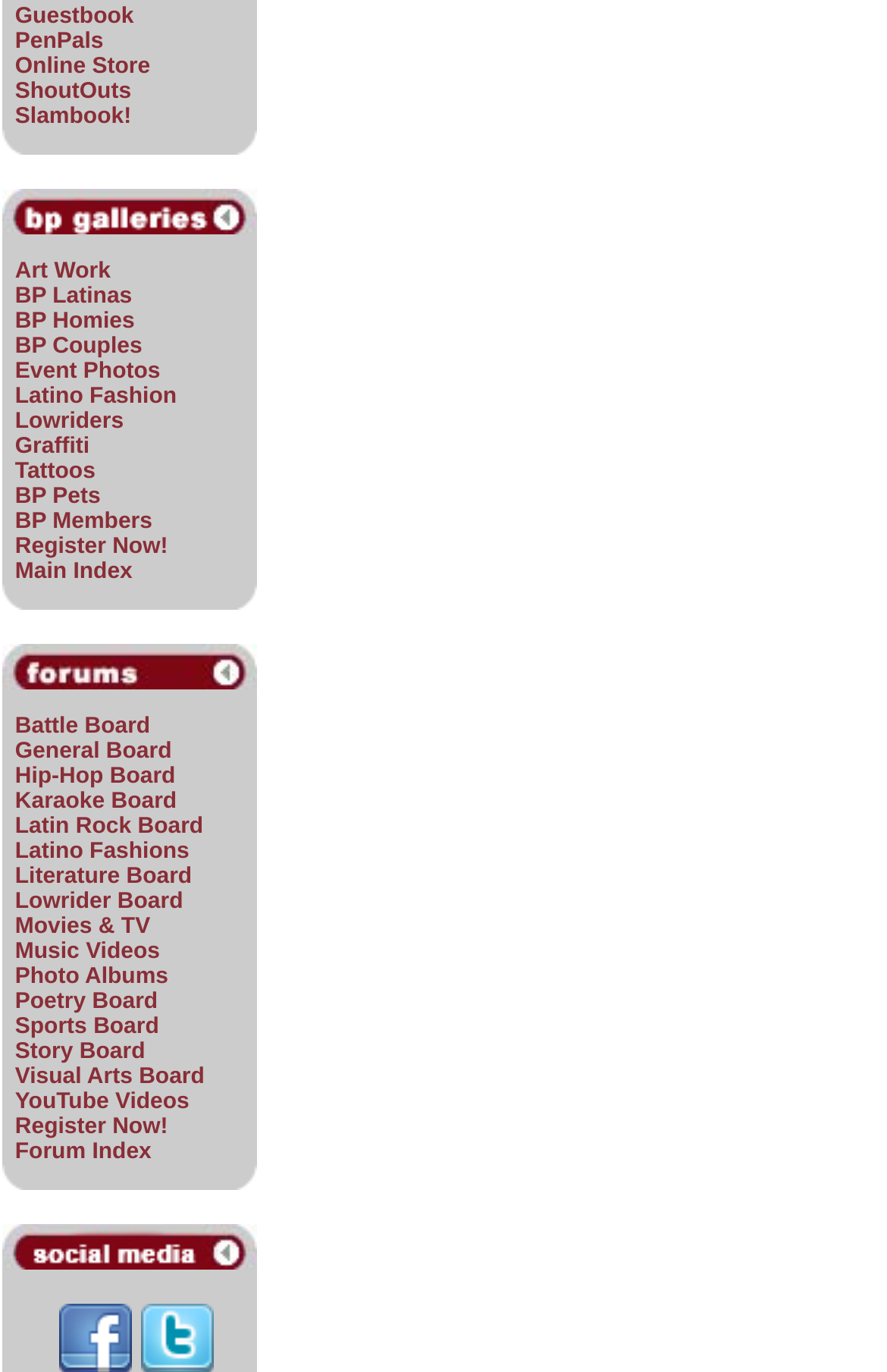Based on what you see in the screenshot, provide a thorough answer to this question: What is the first link in the second table?

I looked at the second table and found the first link, which is 'Art Work'. It is located in the first row and first column of the table.